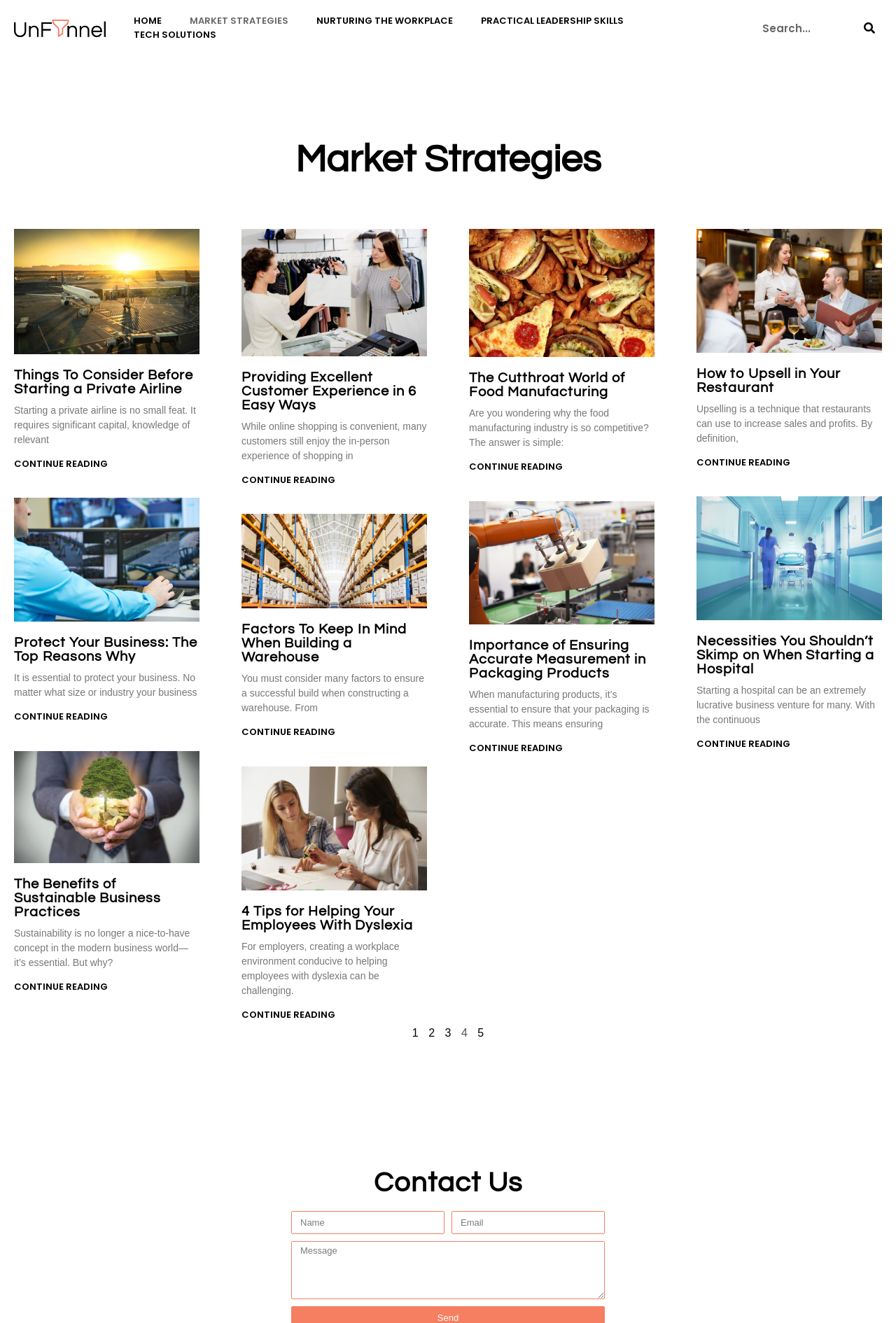Please predict the bounding box coordinates of the element's region where a click is necessary to complete the following instruction: "Search for something". The coordinates should be represented by four float numbers between 0 and 1, i.e., [left, top, right, bottom].

[0.846, 0.015, 0.978, 0.027]